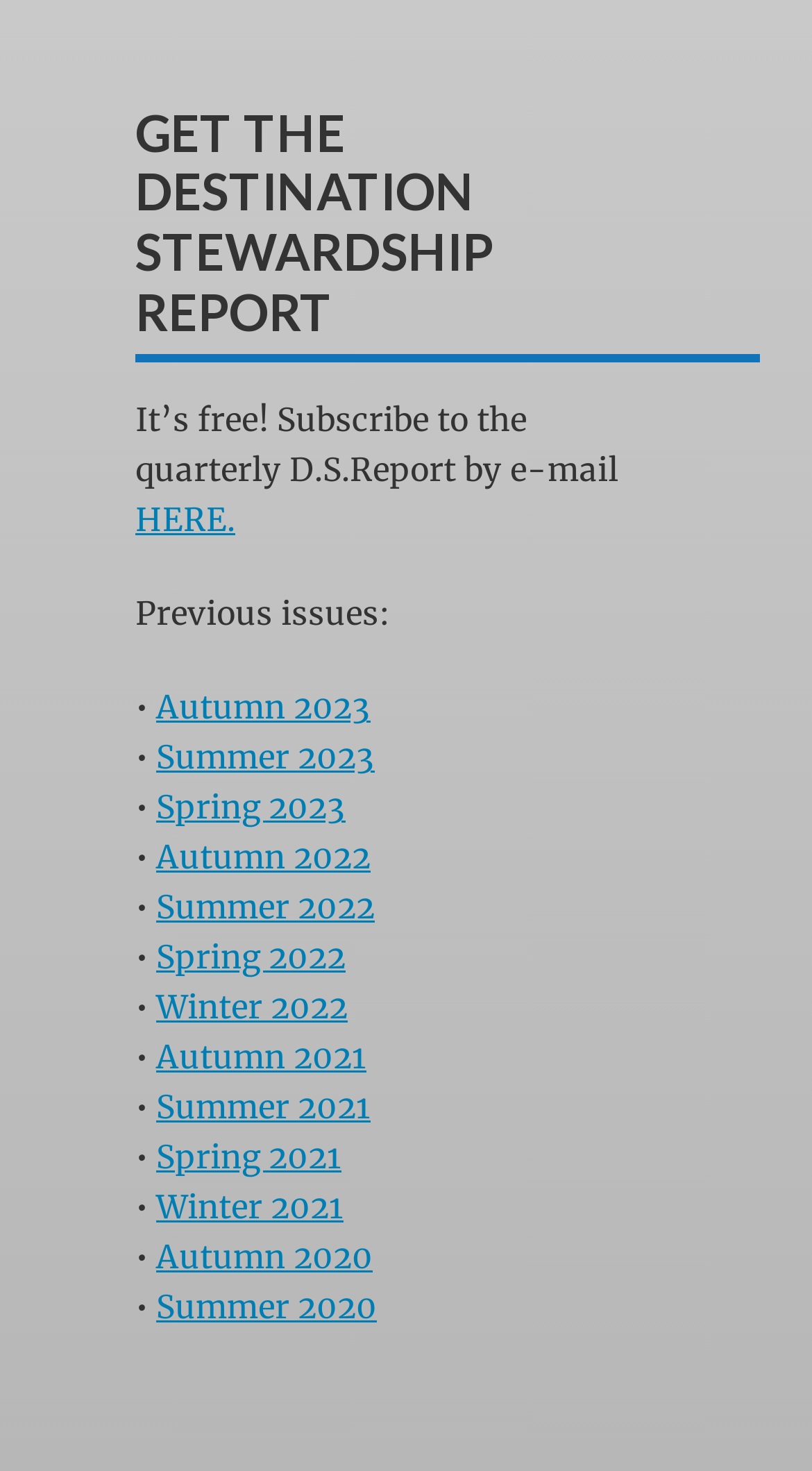How many previous issues of the D.S. Report are listed?
Answer the question in as much detail as possible.

The webpage lists 12 previous issues of the report, from Autumn 2020 to Autumn 2023.